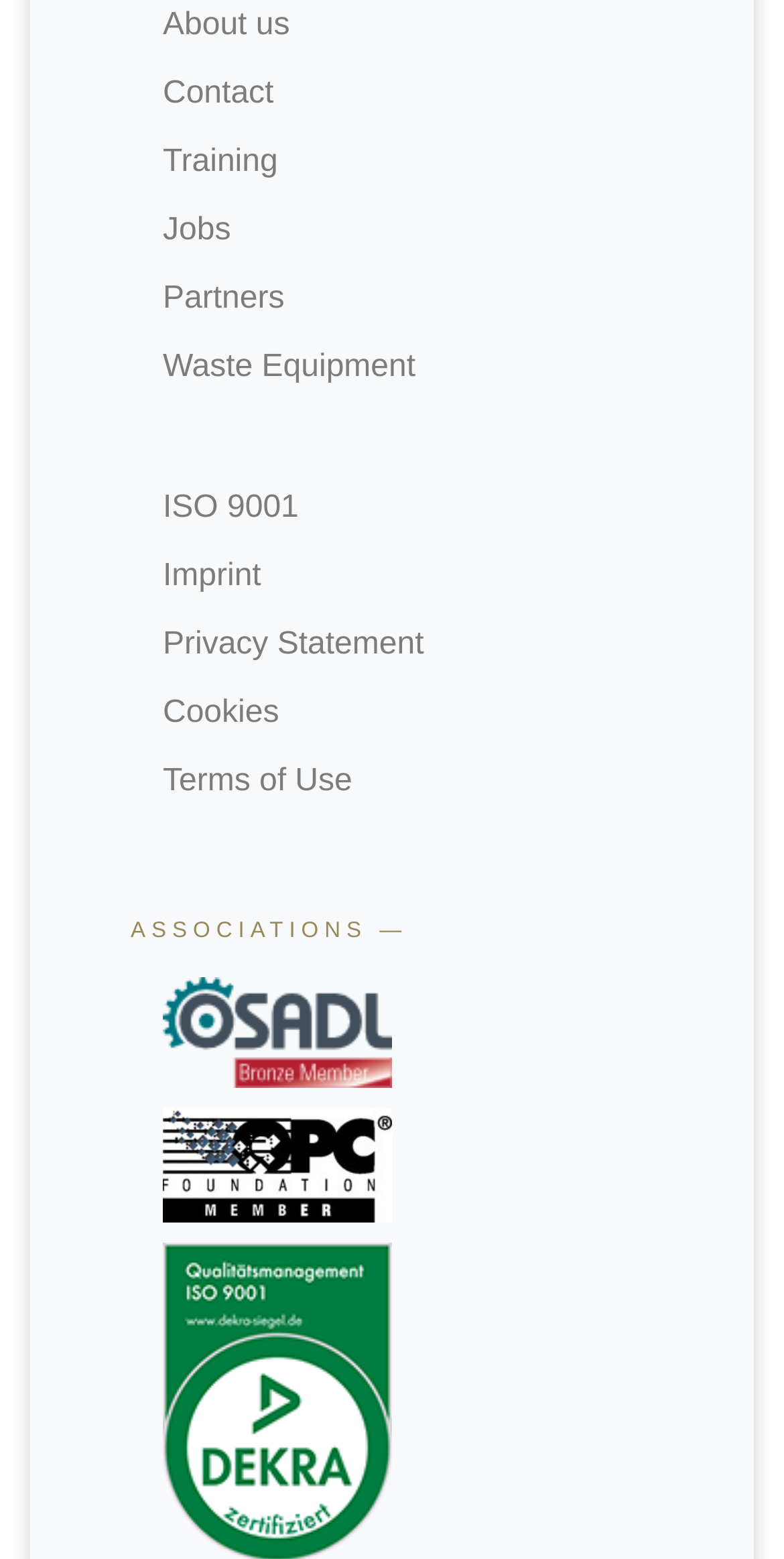Give a one-word or one-phrase response to the question:
How many links are in the top navigation menu?

9